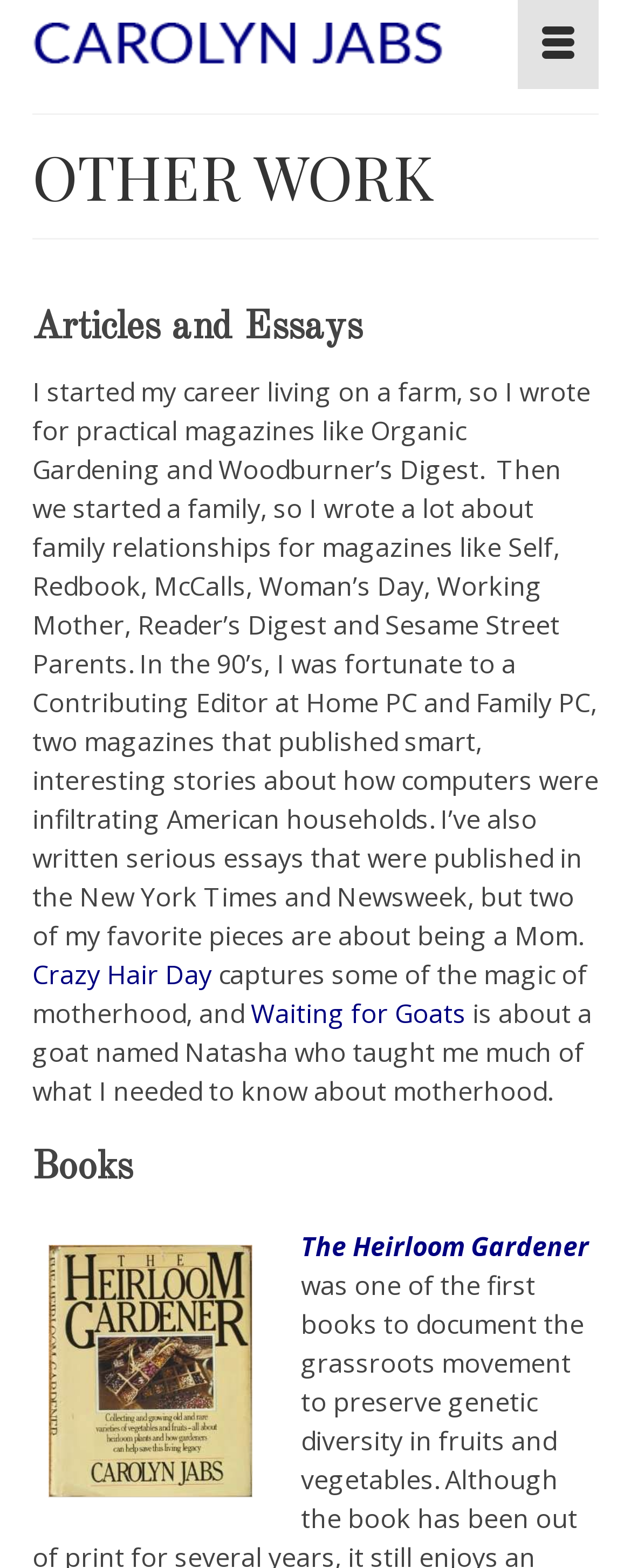What is the topic of the author's essay 'Waiting for Goats'?
Please ensure your answer is as detailed and informative as possible.

Based on the webpage, I can see that the author's essay 'Waiting for Goats' is about a goat named Natasha who taught the author much of what she needed to know about motherhood, which suggests that the topic of the essay is motherhood.